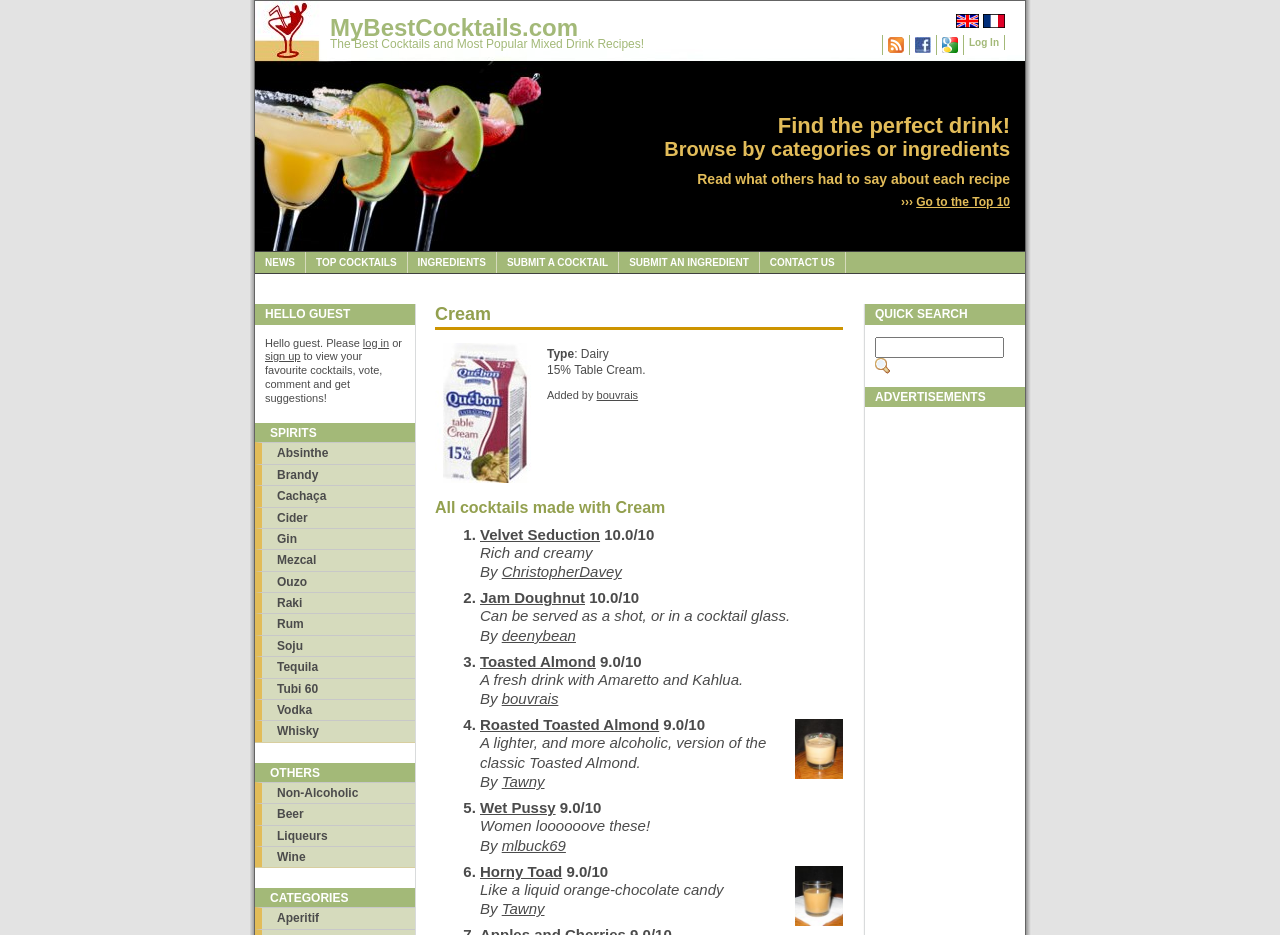Please find the bounding box coordinates for the clickable element needed to perform this instruction: "Read about Velvet Seduction cocktail".

[0.375, 0.562, 0.469, 0.581]